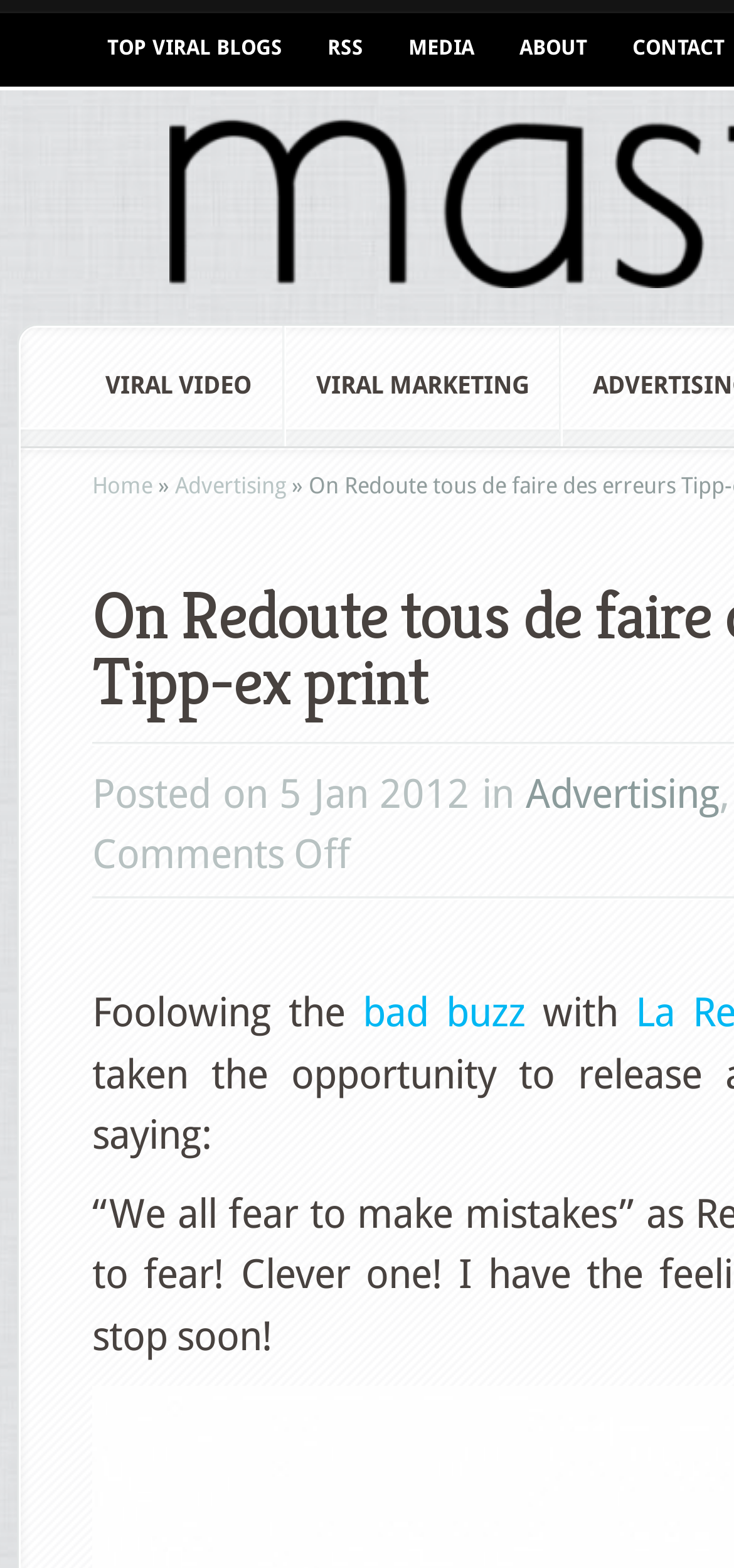Determine the coordinates of the bounding box that should be clicked to complete the instruction: "Click the 'Home' link". The coordinates should be represented by four float numbers between 0 and 1: [left, top, right, bottom].

None